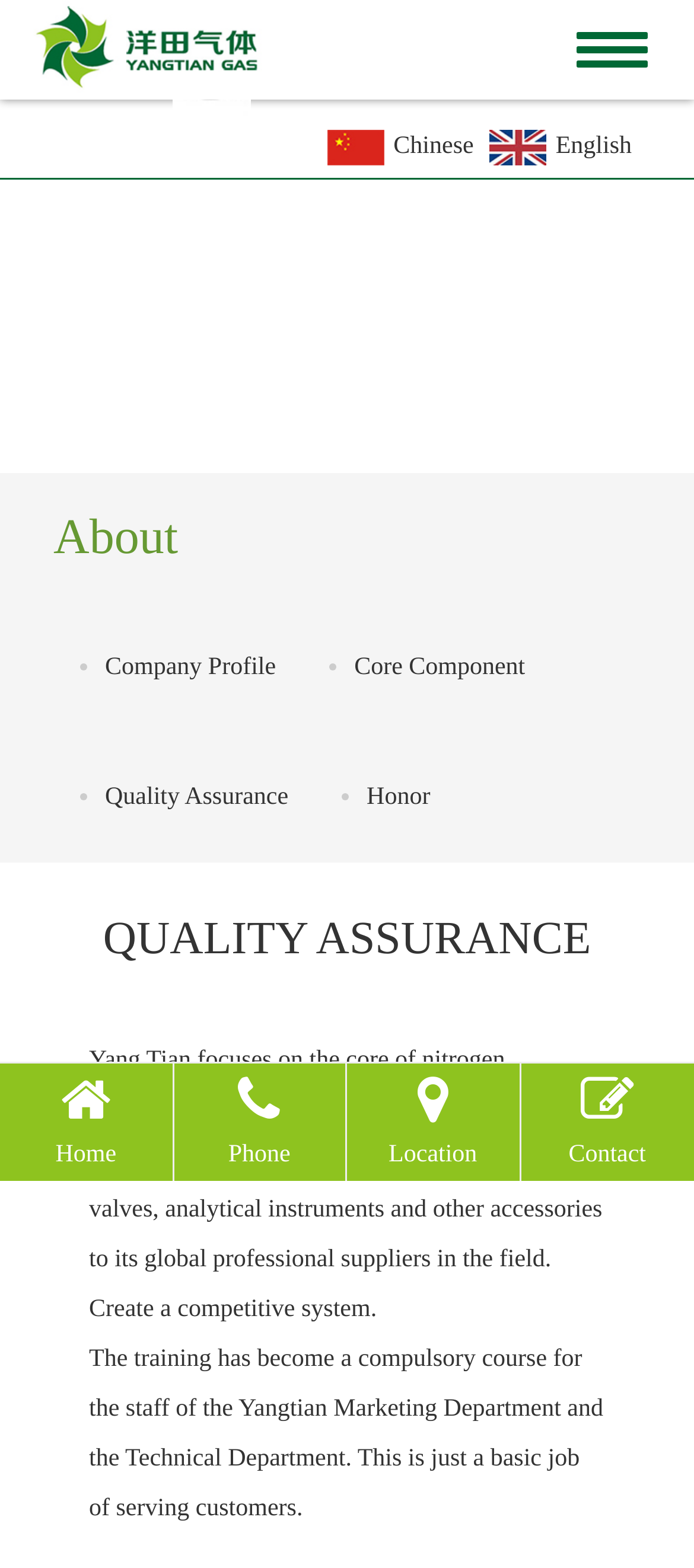Please provide a one-word or short phrase answer to the question:
What is the company name?

Jiangyin Yangtian Gas Equipment Co., Ltd.